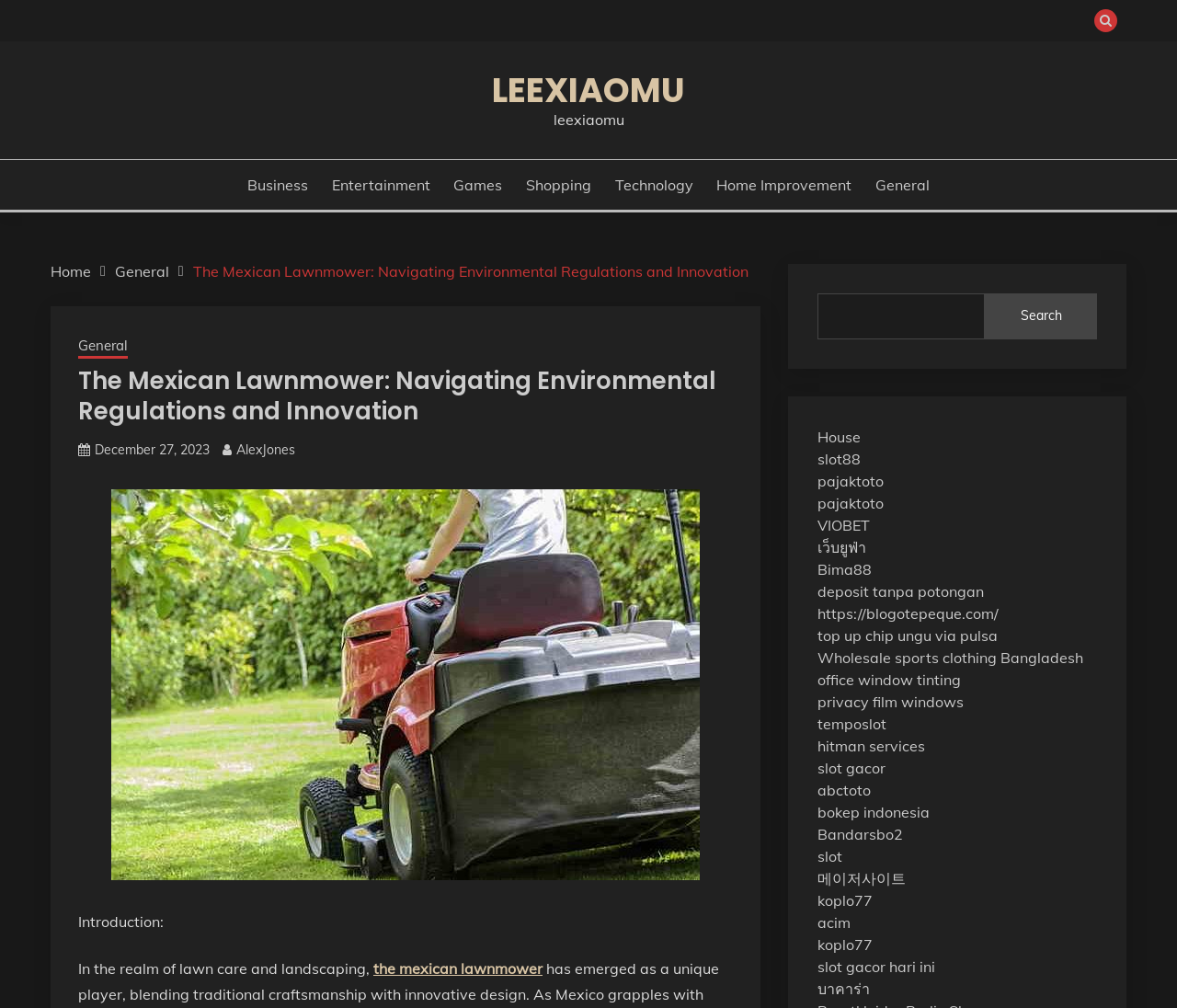Who is the author of the article?
Using the screenshot, give a one-word or short phrase answer.

AlexJones